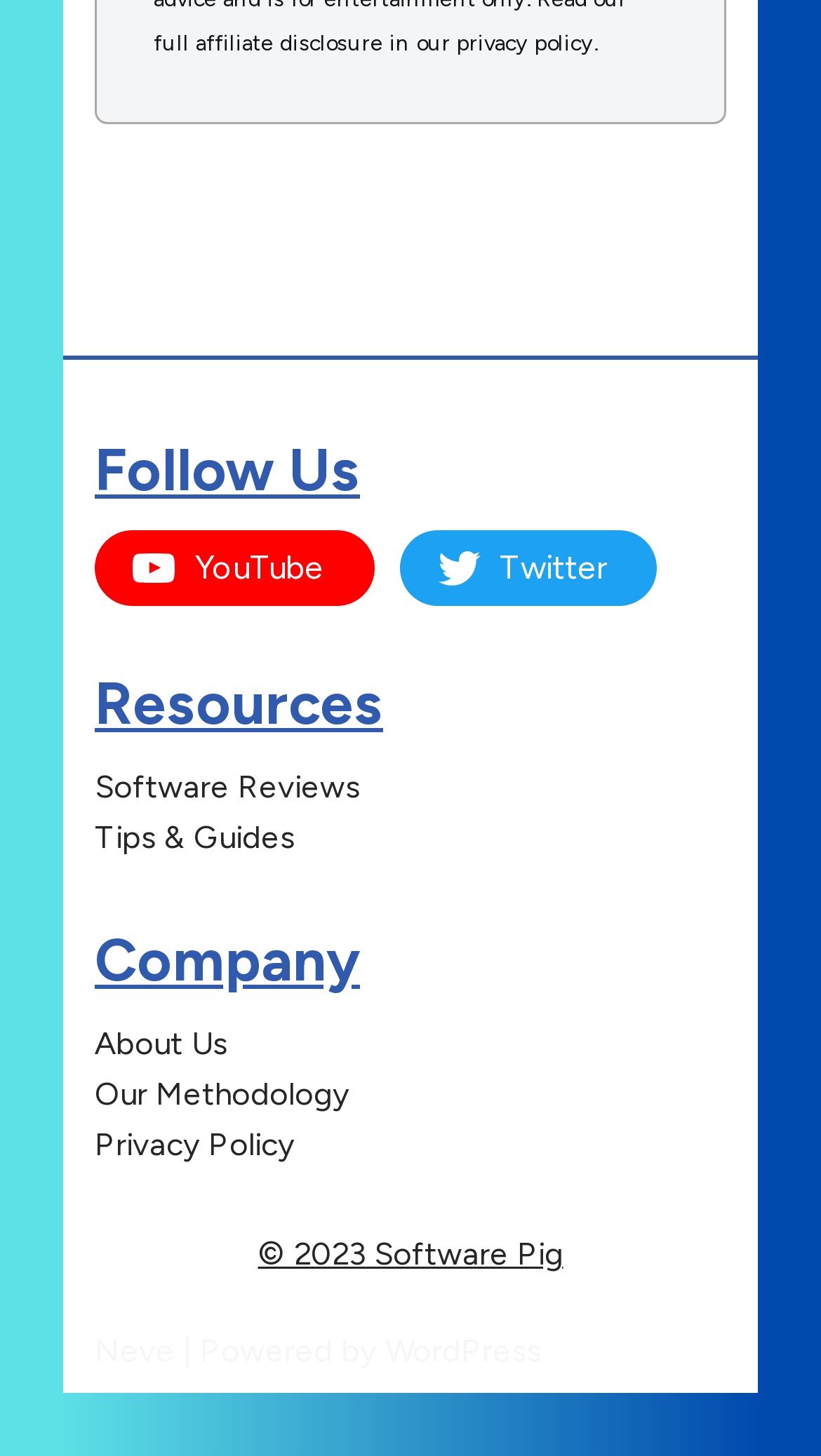Locate the bounding box coordinates for the element described below: "Tips & Guides". The coordinates must be four float values between 0 and 1, formatted as [left, top, right, bottom].

[0.115, 0.562, 0.359, 0.588]